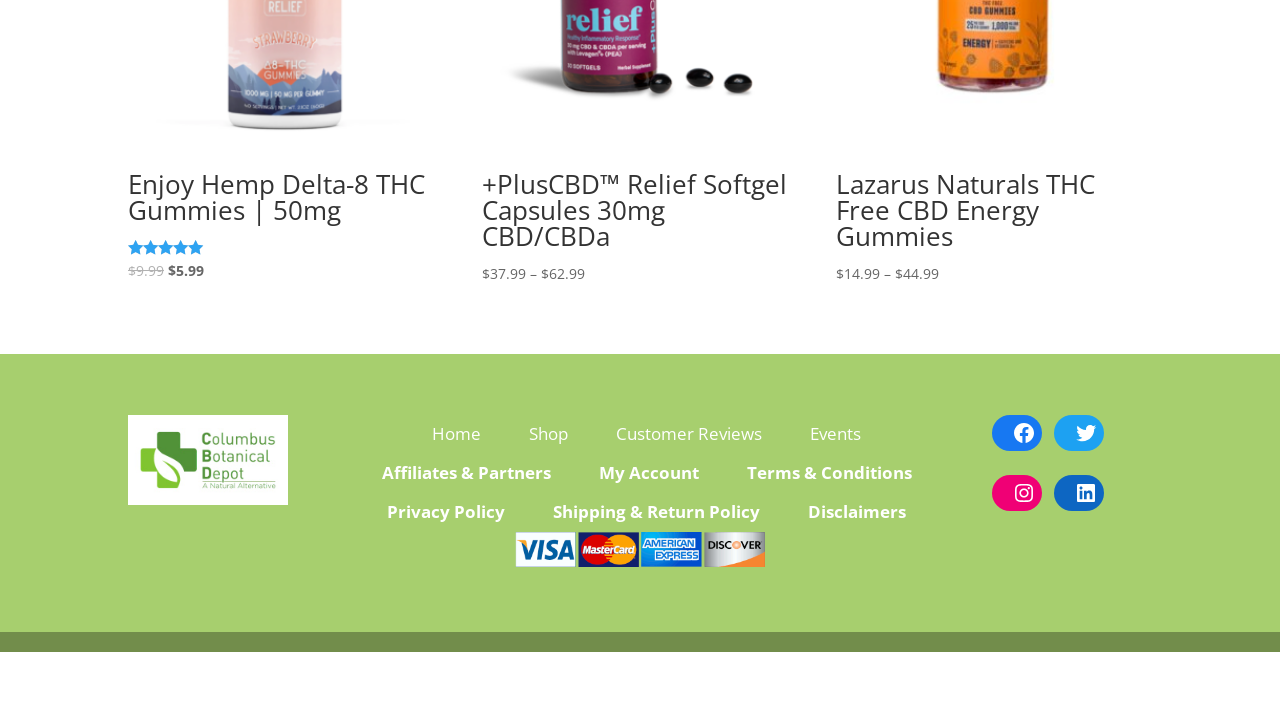Please specify the bounding box coordinates in the format (top-left x, top-left y, bottom-right x, bottom-right y), with all values as floating point numbers between 0 and 1. Identify the bounding box of the UI element described by: Shipping & Return Policy

[0.421, 0.678, 0.606, 0.732]